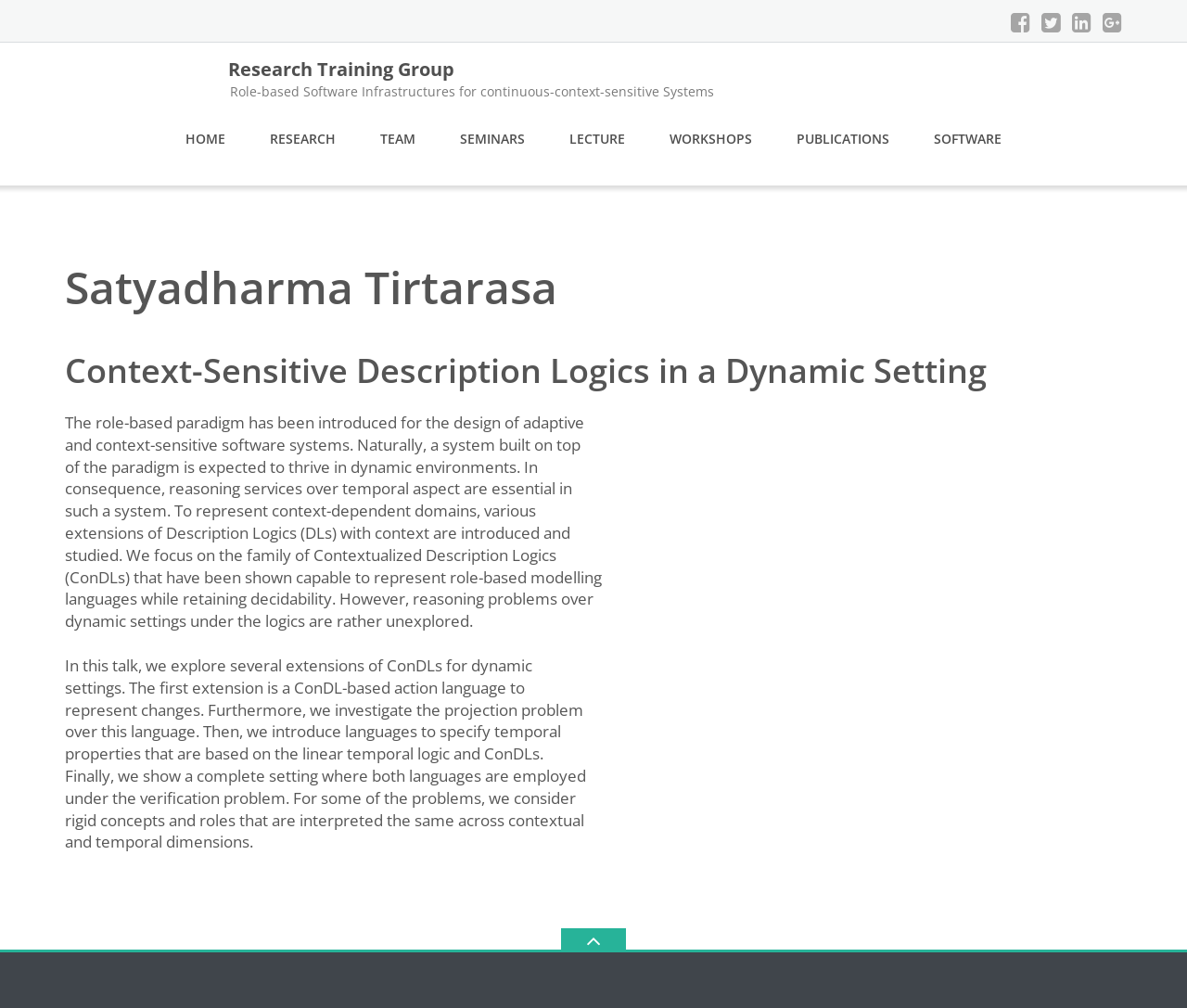How many links are in the top navigation menu?
Offer a detailed and full explanation in response to the question.

The top navigation menu contains 8 links, which are 'HOME', 'RESEARCH', 'TEAM', 'SEMINARS', 'LECTURE', 'WORKSHOPS', 'PUBLICATIONS', and 'SOFTWARE'.